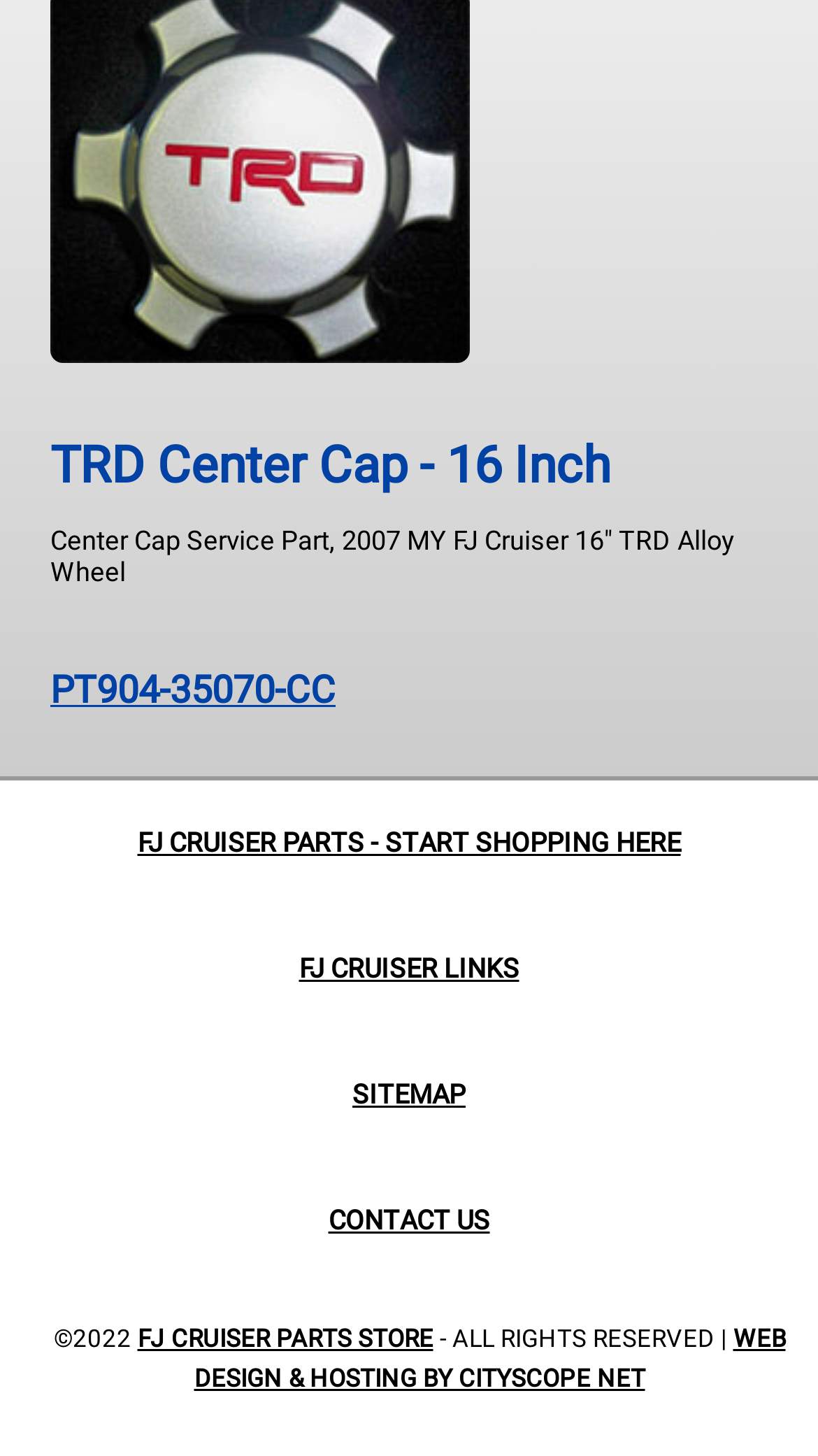Identify the bounding box of the HTML element described here: "Fj Cruiser Parts Store". Provide the coordinates as four float numbers between 0 and 1: [left, top, right, bottom].

[0.168, 0.909, 0.529, 0.929]